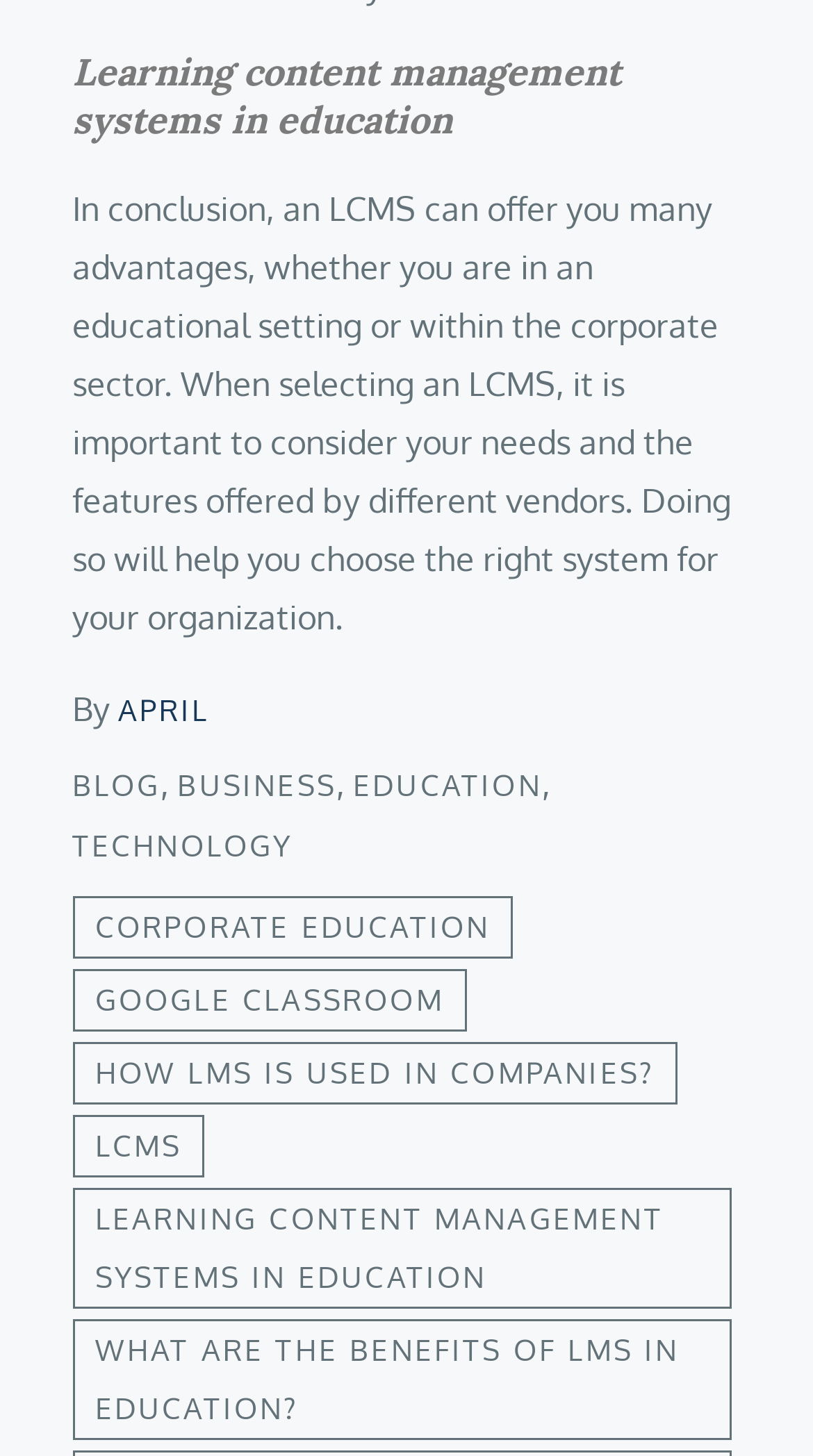Please specify the bounding box coordinates for the clickable region that will help you carry out the instruction: "Visit the APRIL page".

[0.145, 0.475, 0.258, 0.499]